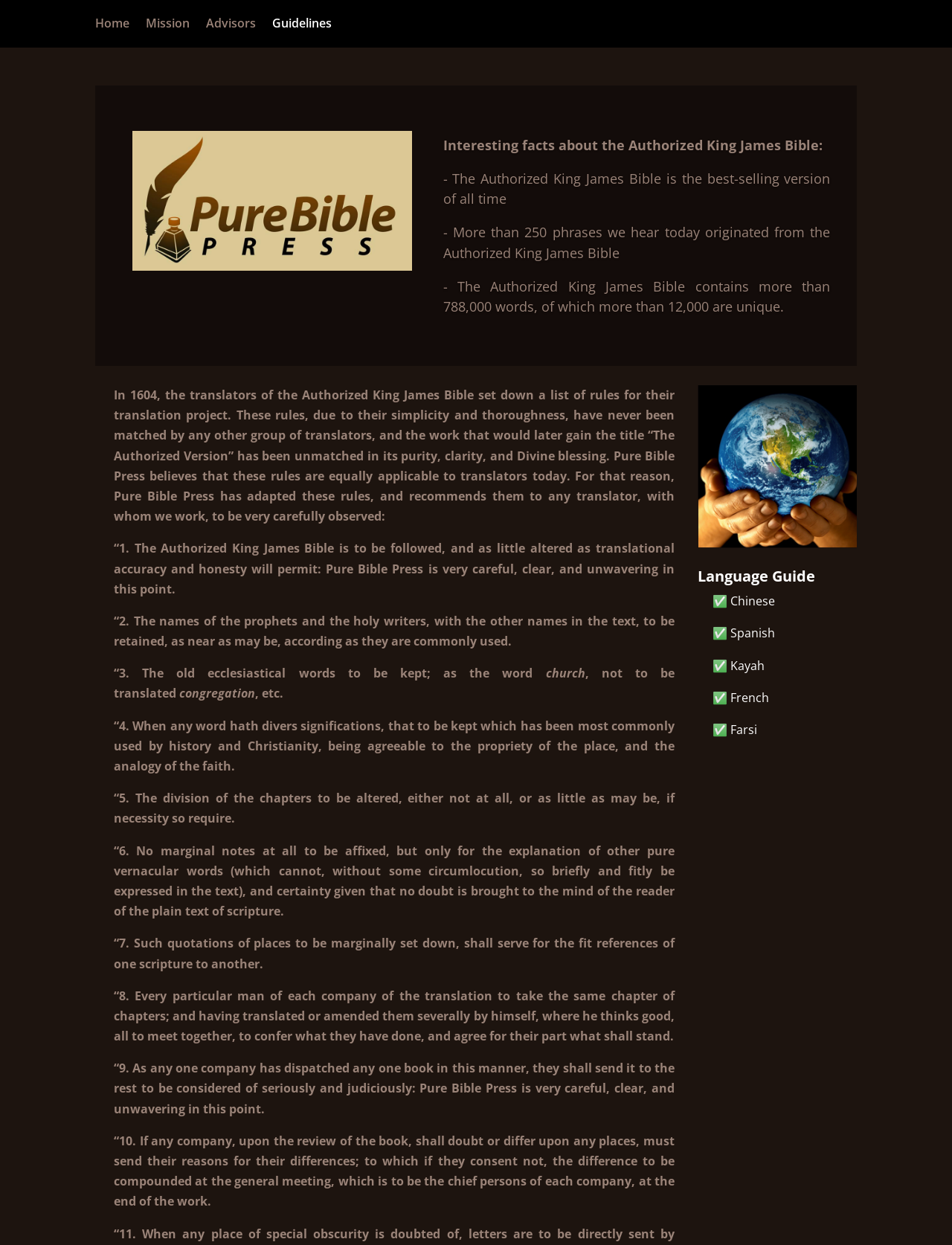How many languages are listed in the Language Guide section?
Using the details shown in the screenshot, provide a comprehensive answer to the question.

The webpage has a section titled 'Language Guide' which lists five languages: Chinese, Spanish, Kayah, French, and Farsi.